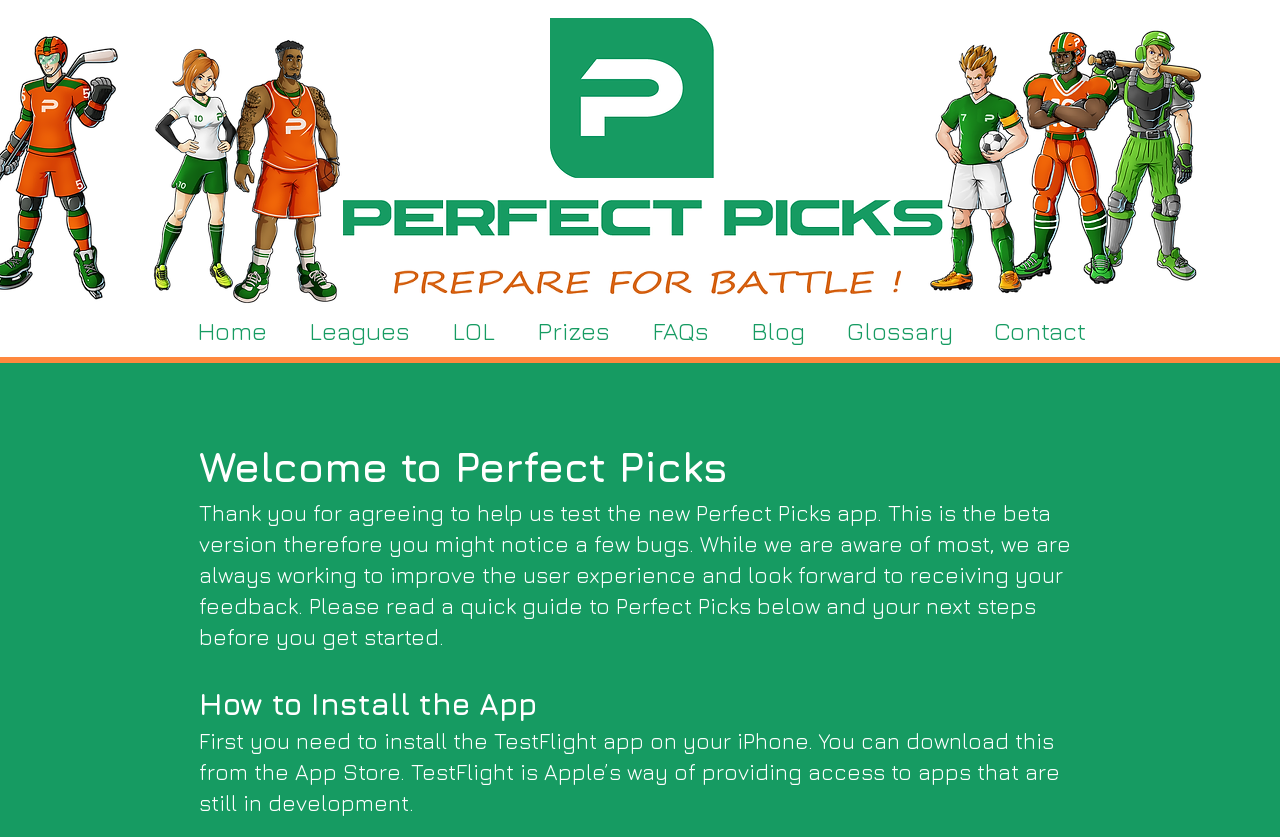Analyze the image and deliver a detailed answer to the question: What is the tone of the webpage?

The webpage has an informative tone, providing the user with information about the Perfect Picks app, its beta version, and how to install it, as well as a quick guide to get started.